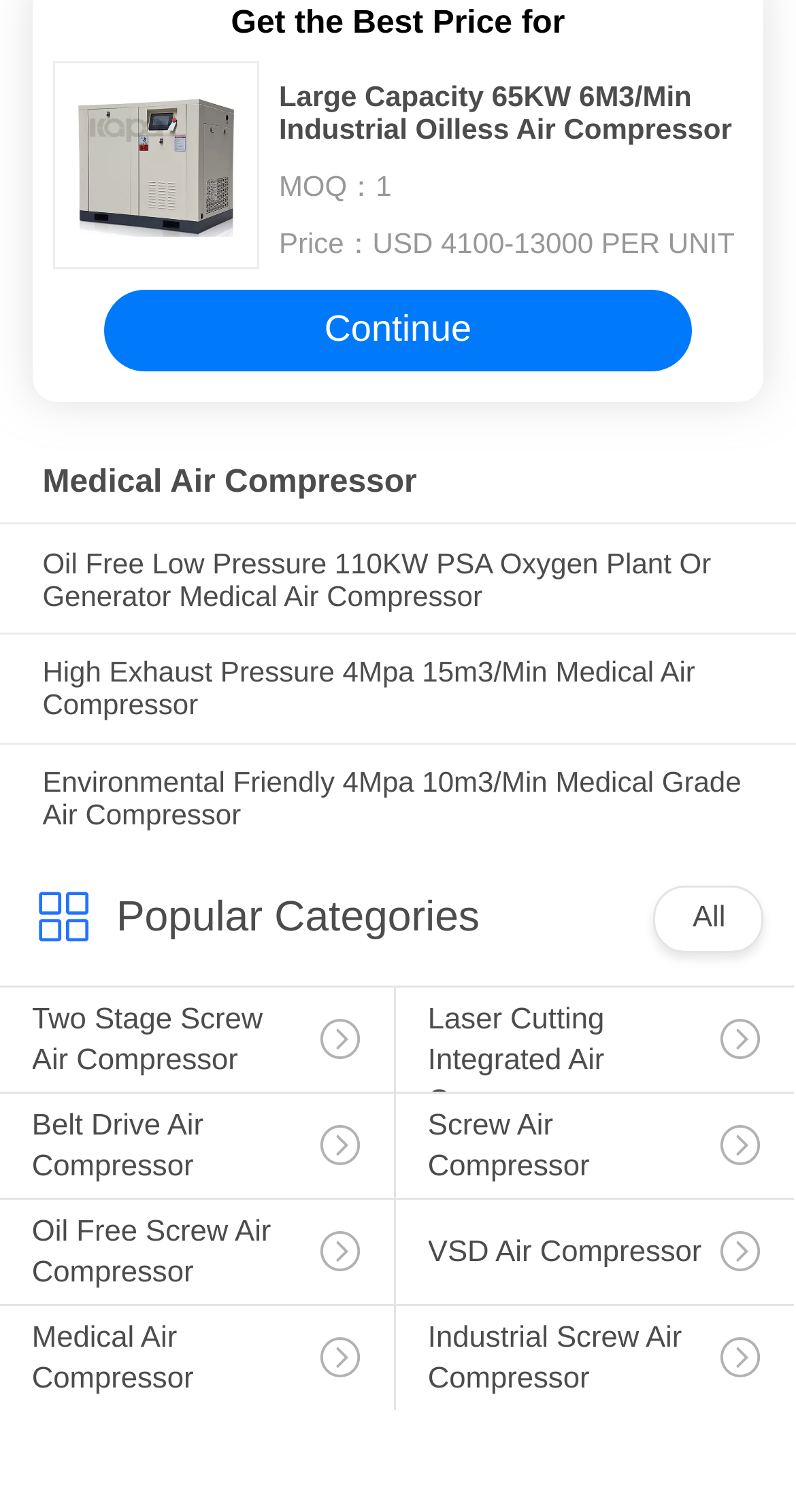Using the information shown in the image, answer the question with as much detail as possible: What type of air compressor is shown in the image?

The image is described as 'Large Capacity 65KW 6M3/Min Industrial Oilless Air Compressor', which indicates that the type of air compressor shown is an industrial oilless air compressor.